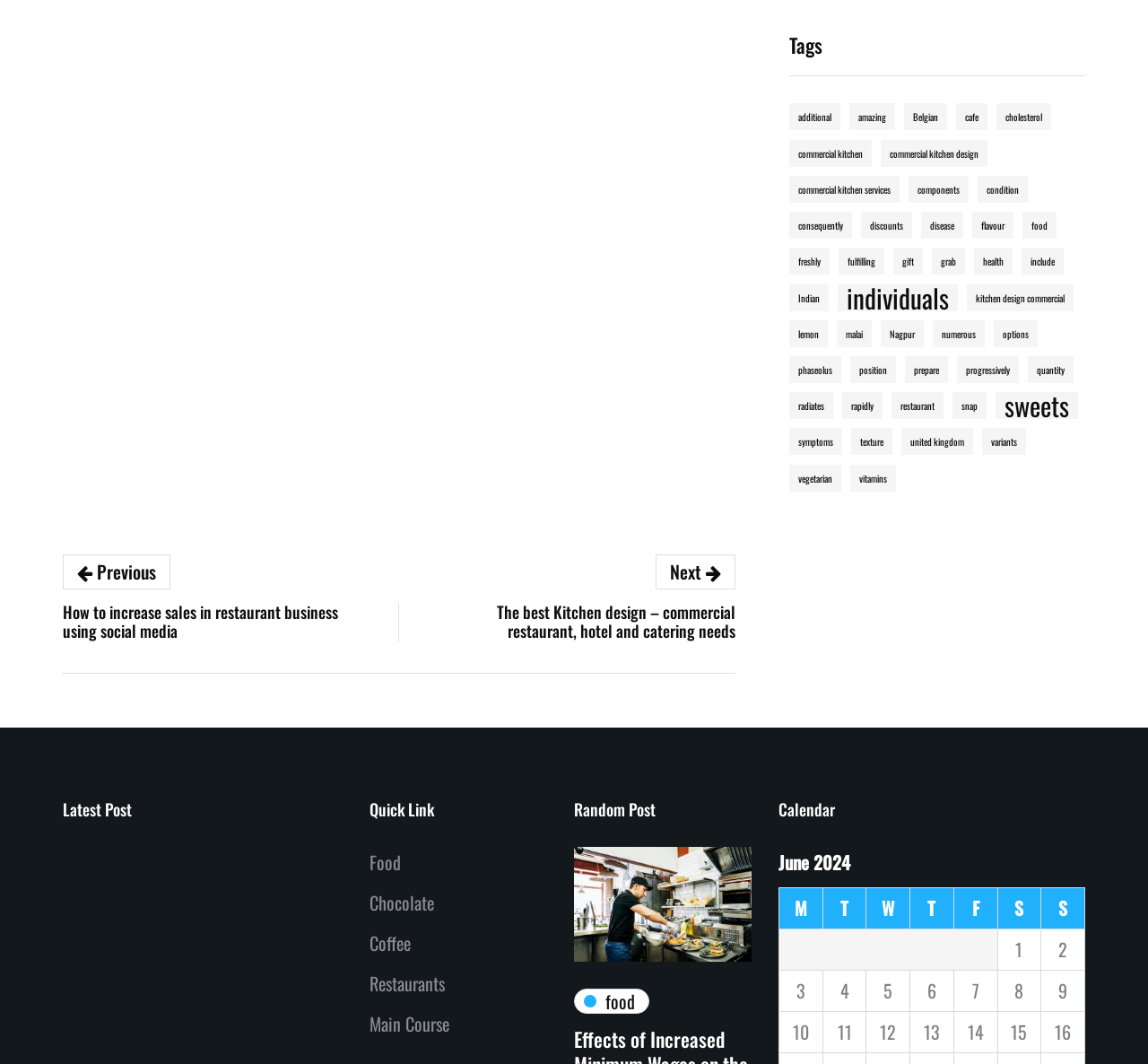Could you highlight the region that needs to be clicked to execute the instruction: "View 2017 Curator’s Welcome"?

None